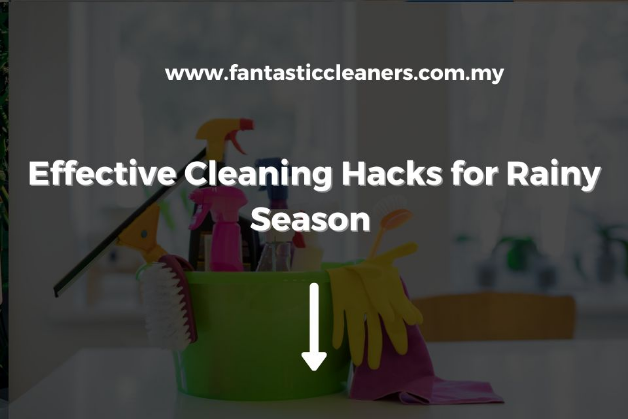Provide an in-depth description of the image.

The image showcases a vibrant assortment of cleaning supplies organized in a green bucket, accompanied by bright yellow rubber gloves, signifying preparedness for the rainy season. The background suggests a well-lit space, possibly a kitchen or cleaning area, with natural light filtering through windows. Overlaid on this inviting scene, the text "Effective Cleaning Hacks for Rainy Season" emphasizes the focus on maintaining cleanliness during the wet months. The website URL "www.fantasticcleaners.com.my" highlights the source of this practical and helpful cleaning advice, appealing to those in Kuala Lumpur looking to manage their cleaning needs effectively during the rainy season.